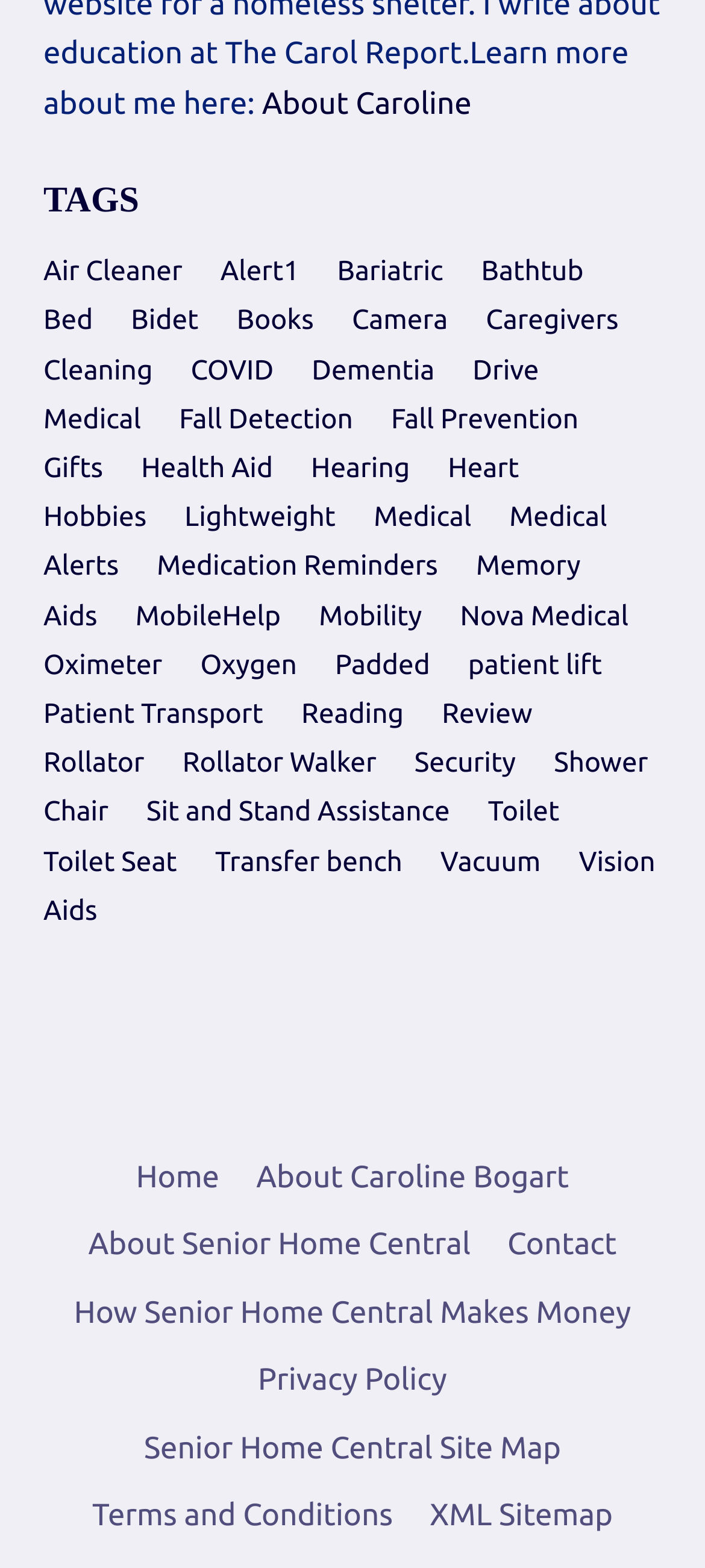Please give a concise answer to this question using a single word or phrase: 
How many links are in the 'TAGS' section?

34